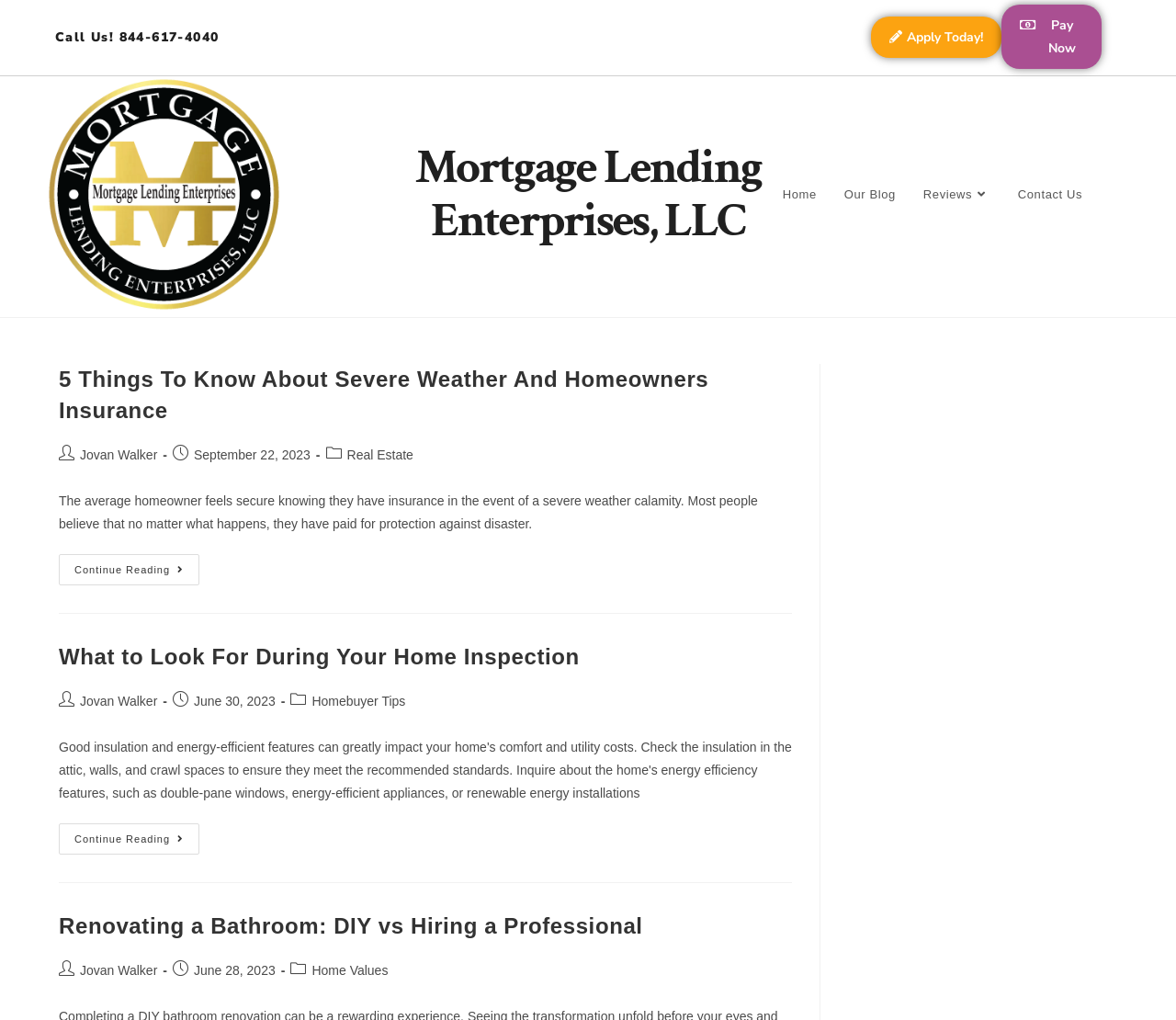Provide the bounding box coordinates of the HTML element described by the text: "Jovan Walker". The coordinates should be in the format [left, top, right, bottom] with values between 0 and 1.

[0.068, 0.68, 0.134, 0.694]